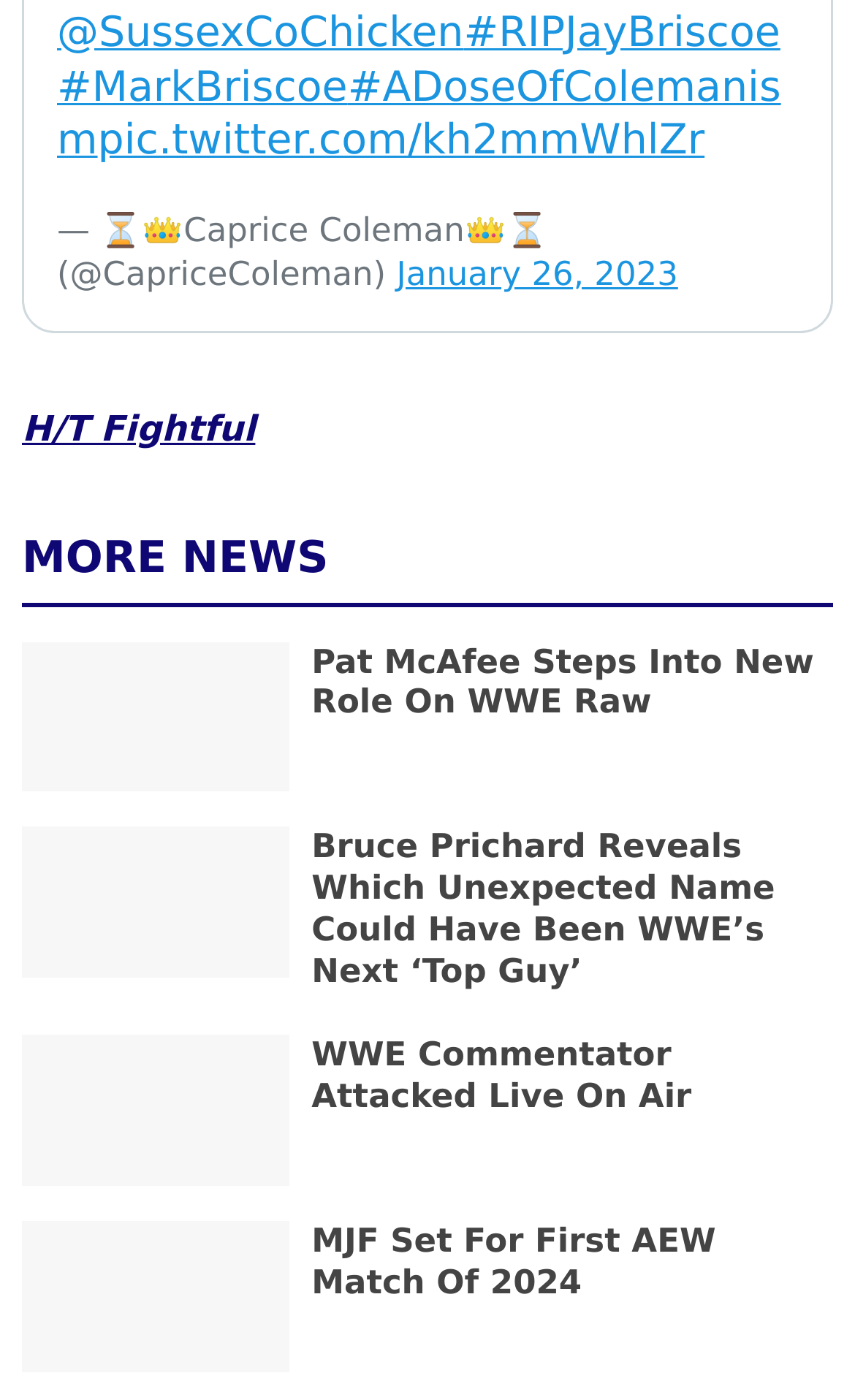What is the date mentioned on the webpage?
Based on the image, give a one-word or short phrase answer.

January 26, 2023